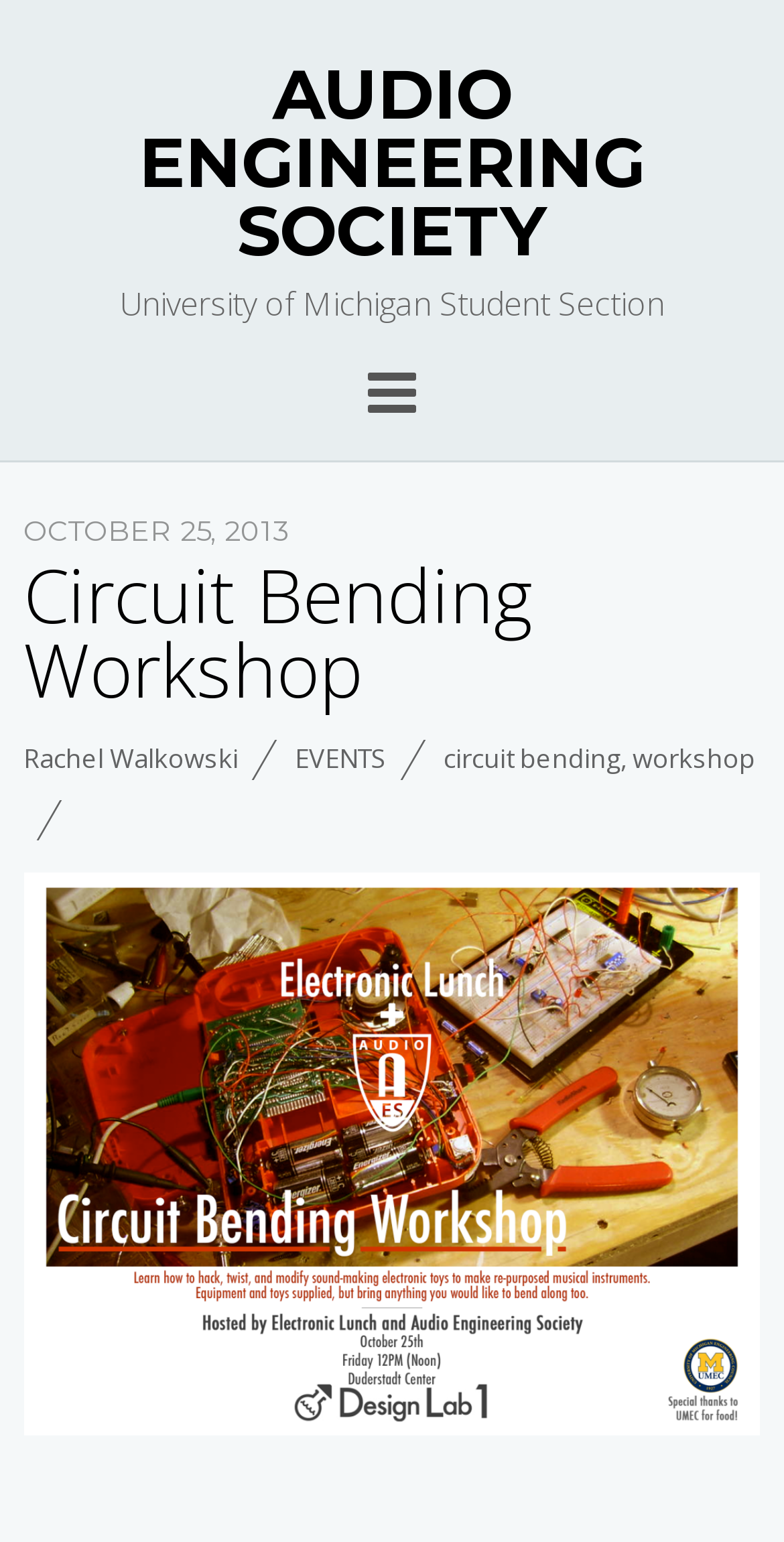What is the topic of the workshop mentioned in the webpage?
Using the visual information, respond with a single word or phrase.

Circuit Bending